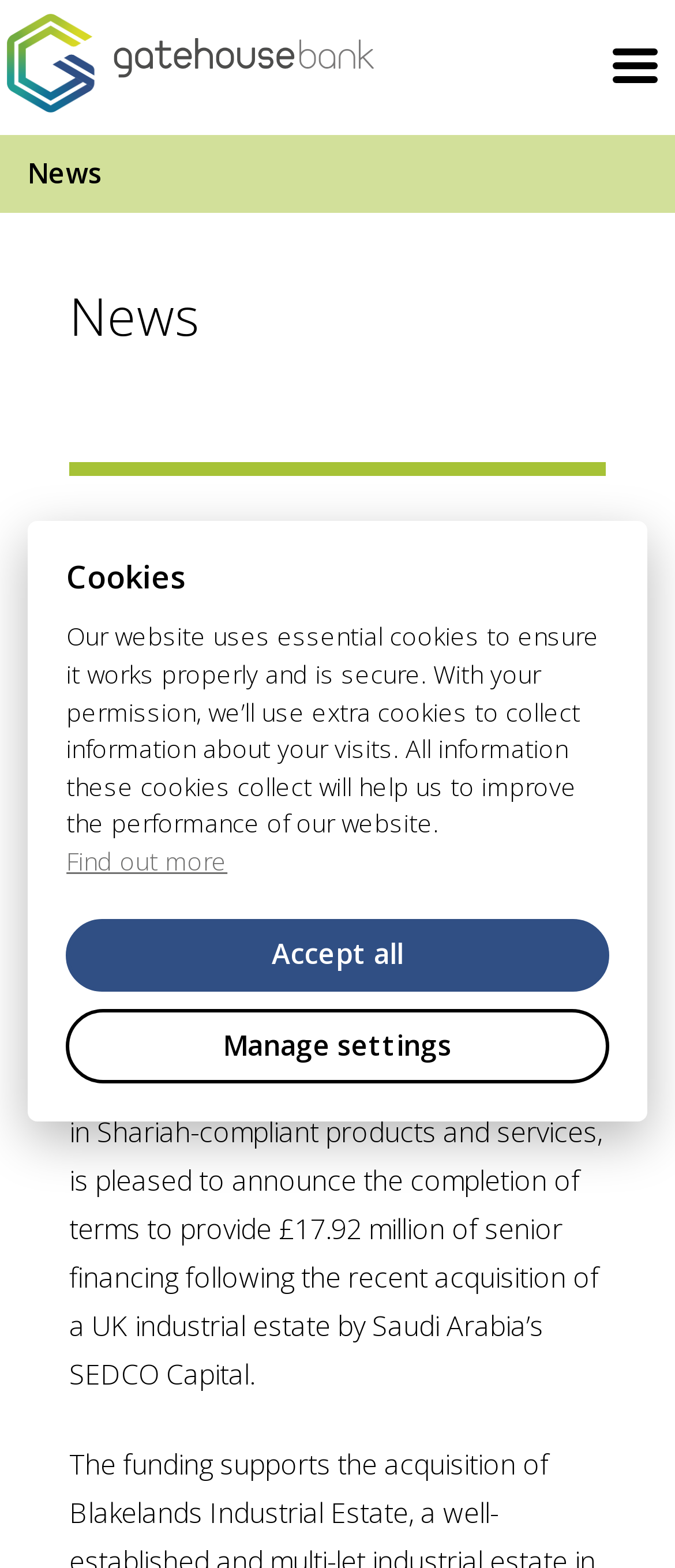What is the date of the news article?
Use the screenshot to answer the question with a single word or phrase.

28.04.2015